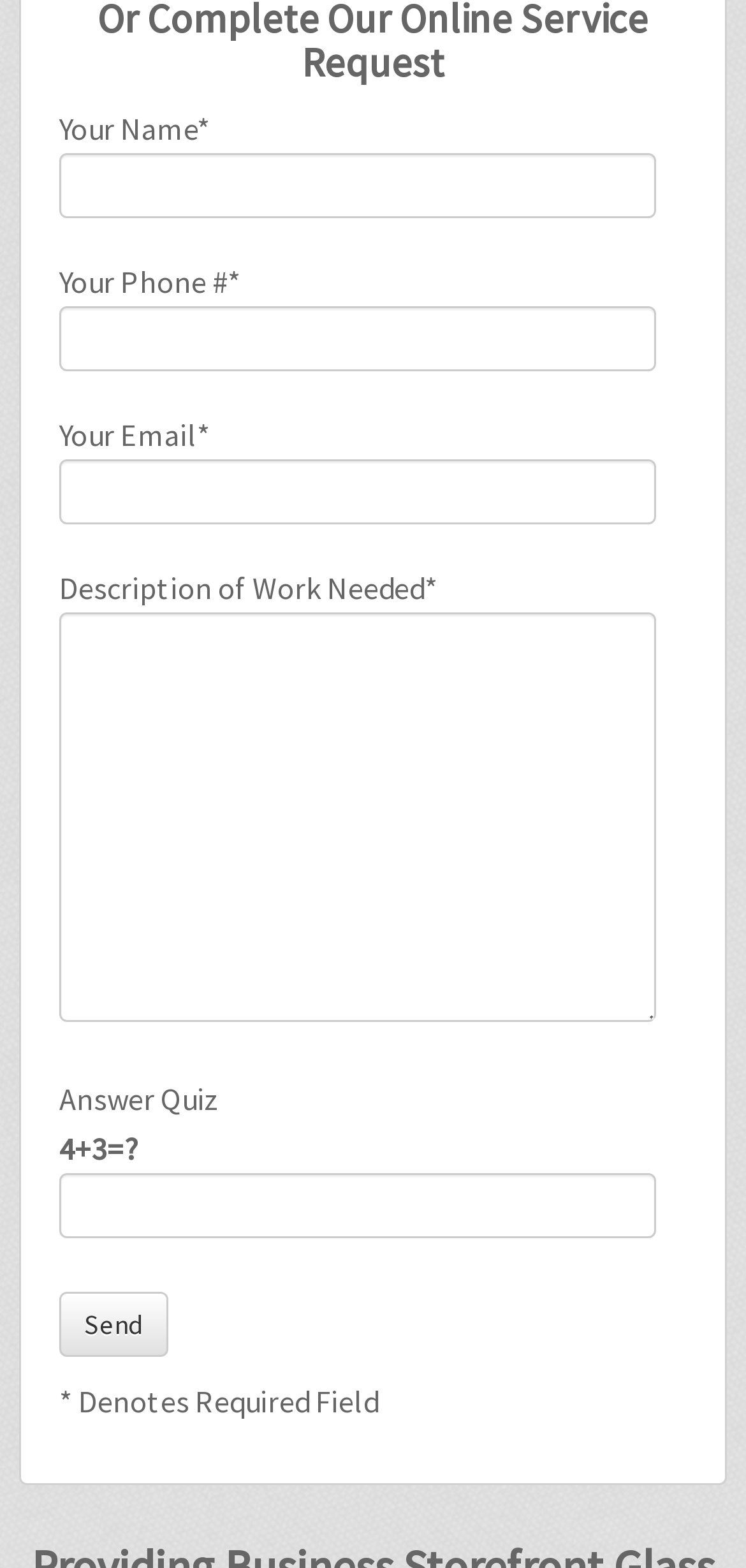Give a one-word or phrase response to the following question: How many text fields are there?

5